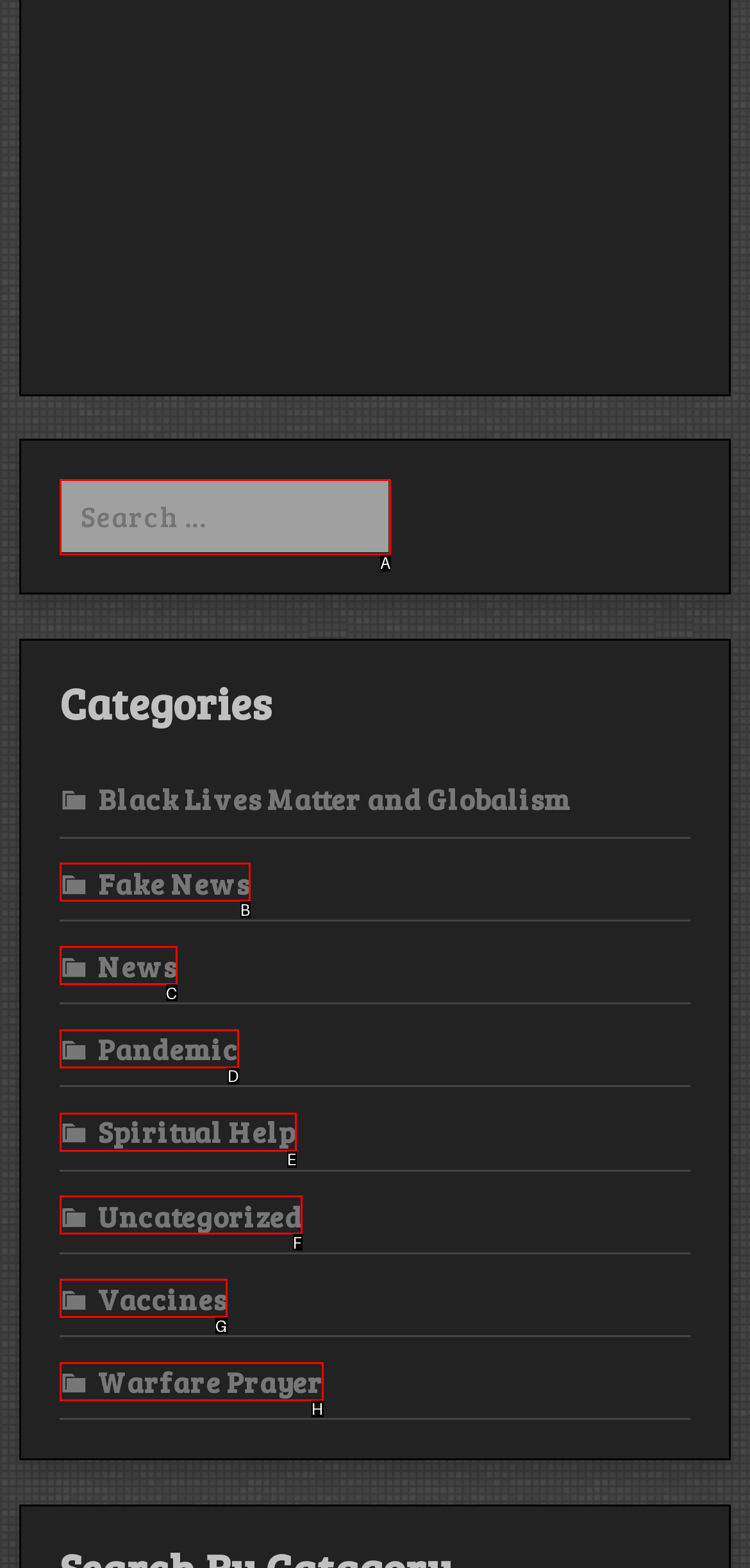Find the HTML element that matches the description provided: News
Answer using the corresponding option letter.

C